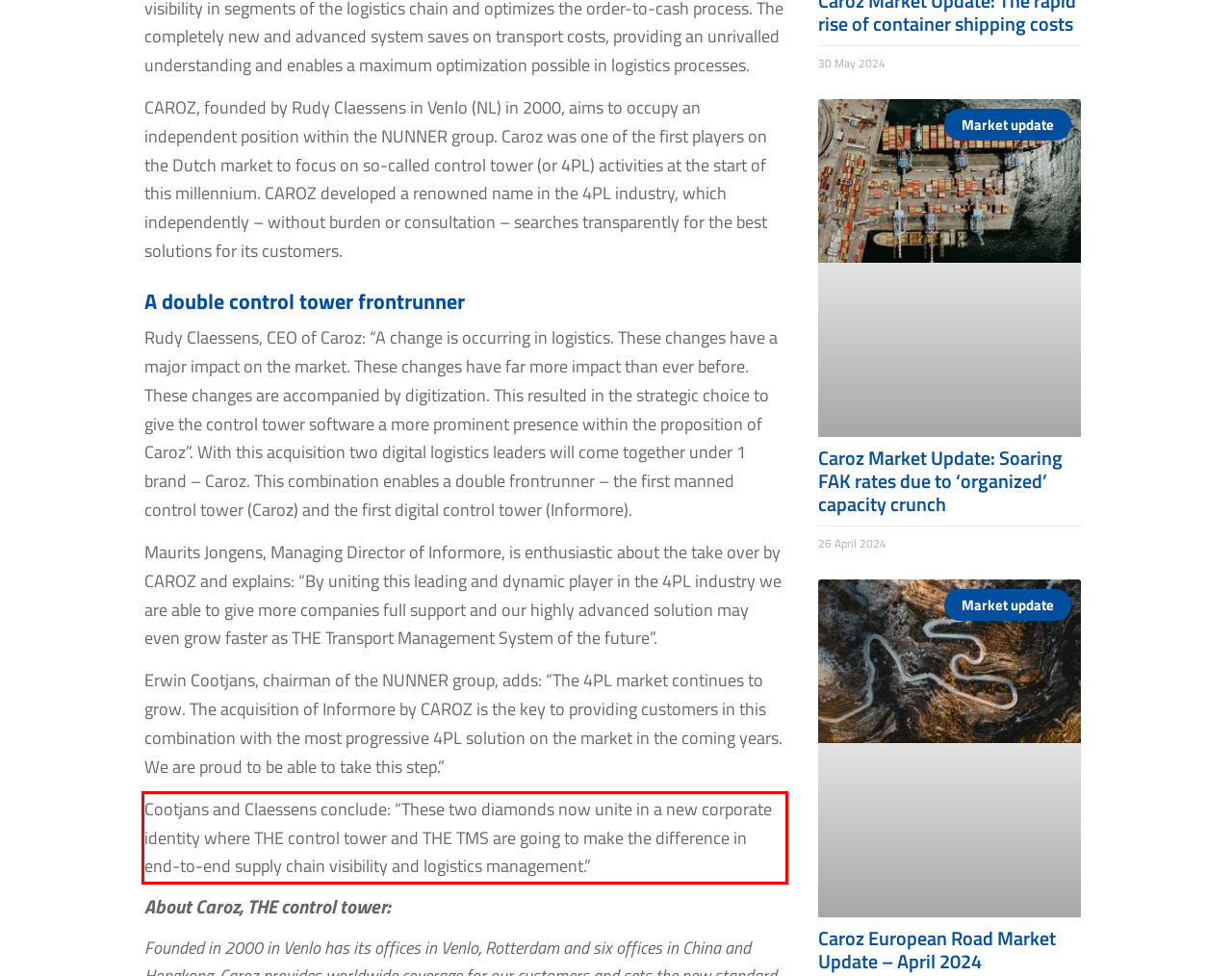You have a screenshot of a webpage, and there is a red bounding box around a UI element. Utilize OCR to extract the text within this red bounding box.

Cootjans and Claessens conclude: “These two diamonds now unite in a new corporate identity where THE control tower and THE TMS are going to make the difference in end-to-end supply chain visibility and logistics management.”